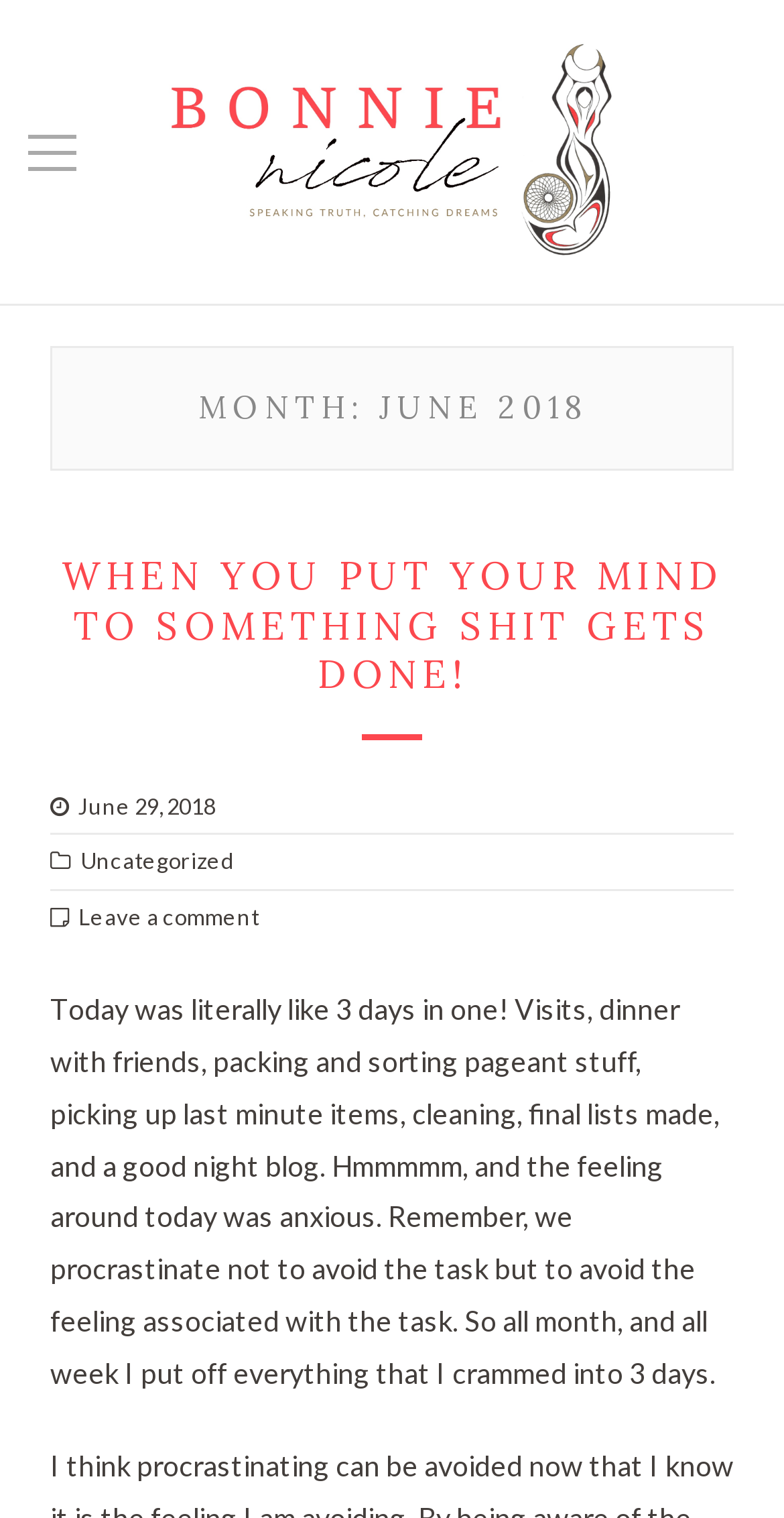Based on the image, provide a detailed and complete answer to the question: 
What is the category of the blog post?

I found the link element with the text 'Uncategorized' which is associated with the 'Categories' text, indicating the category of the blog post is Uncategorized.